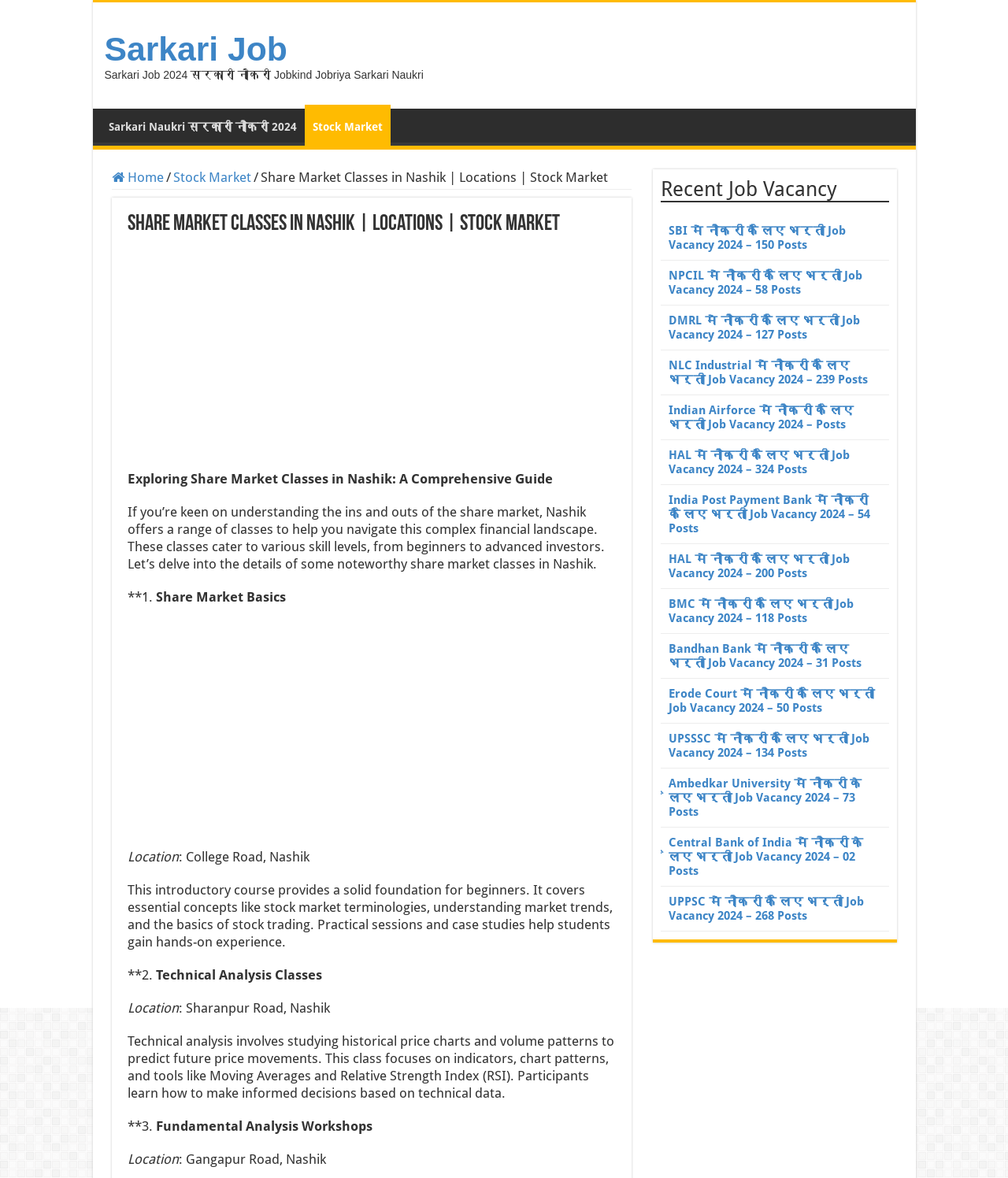Give a comprehensive overview of the webpage, including key elements.

The webpage is about share market classes in Nashik, India, and also provides information on recent job vacancies. At the top, there is a heading that reads "Sarkari Job Sarkari Job 2024 सरकारी नौकरी Jobkind Jobriya Sarkari Naukri" followed by a link to "Sarkari Job". Below this, there are three links: "Sarkari Naukri सरकारी नौकरी 2024", "Stock Market", and "Home". 

To the right of the "Home" link, there is a static text "/" followed by another "Stock Market" link. Below these links, there is a heading that reads "Share Market Classes in Nashik | Locations | Stock Market" which is also the title of the webpage. 

The main content of the webpage is divided into sections, each describing a share market class in Nashik. The first section is titled "Exploring Share Market Classes in Nashik: A Comprehensive Guide" and provides an introduction to the share market classes. Below this, there are three sections, each describing a specific class: "Share Market Basics", "Technical Analysis Classes", and "Fundamental Analysis Workshops". Each section includes the location of the class and a brief description of what the class covers.

In between the sections, there are two advertisements displayed as iframes. 

On the right side of the webpage, there is a section titled "Recent Job Vacancy" which lists 14 job vacancy links from various organizations such as SBI, NPCIL, DMRL, and more. Each link includes the name of the organization and the number of posts available.